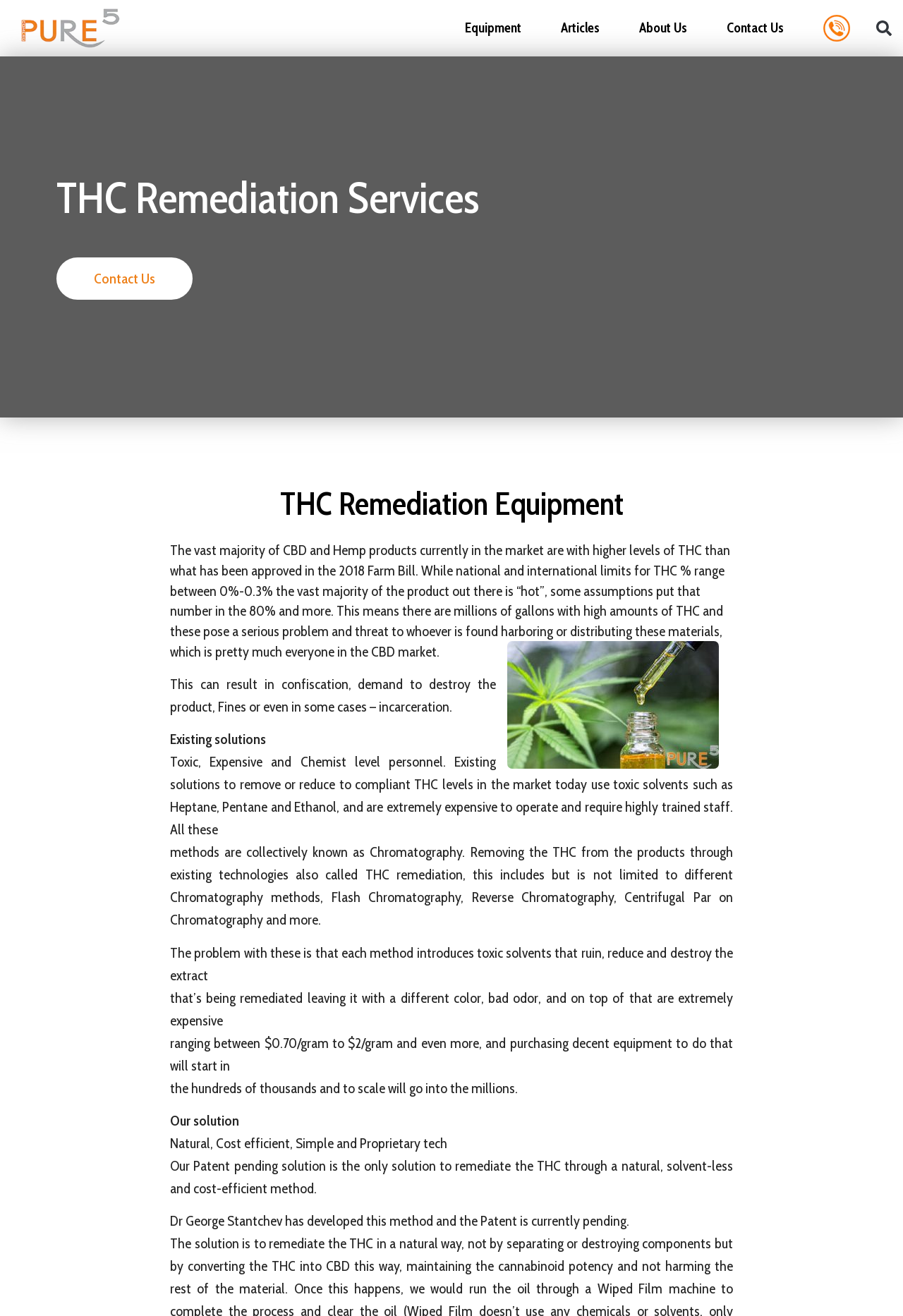Specify the bounding box coordinates for the region that must be clicked to perform the given instruction: "Contact Us".

[0.062, 0.195, 0.213, 0.228]